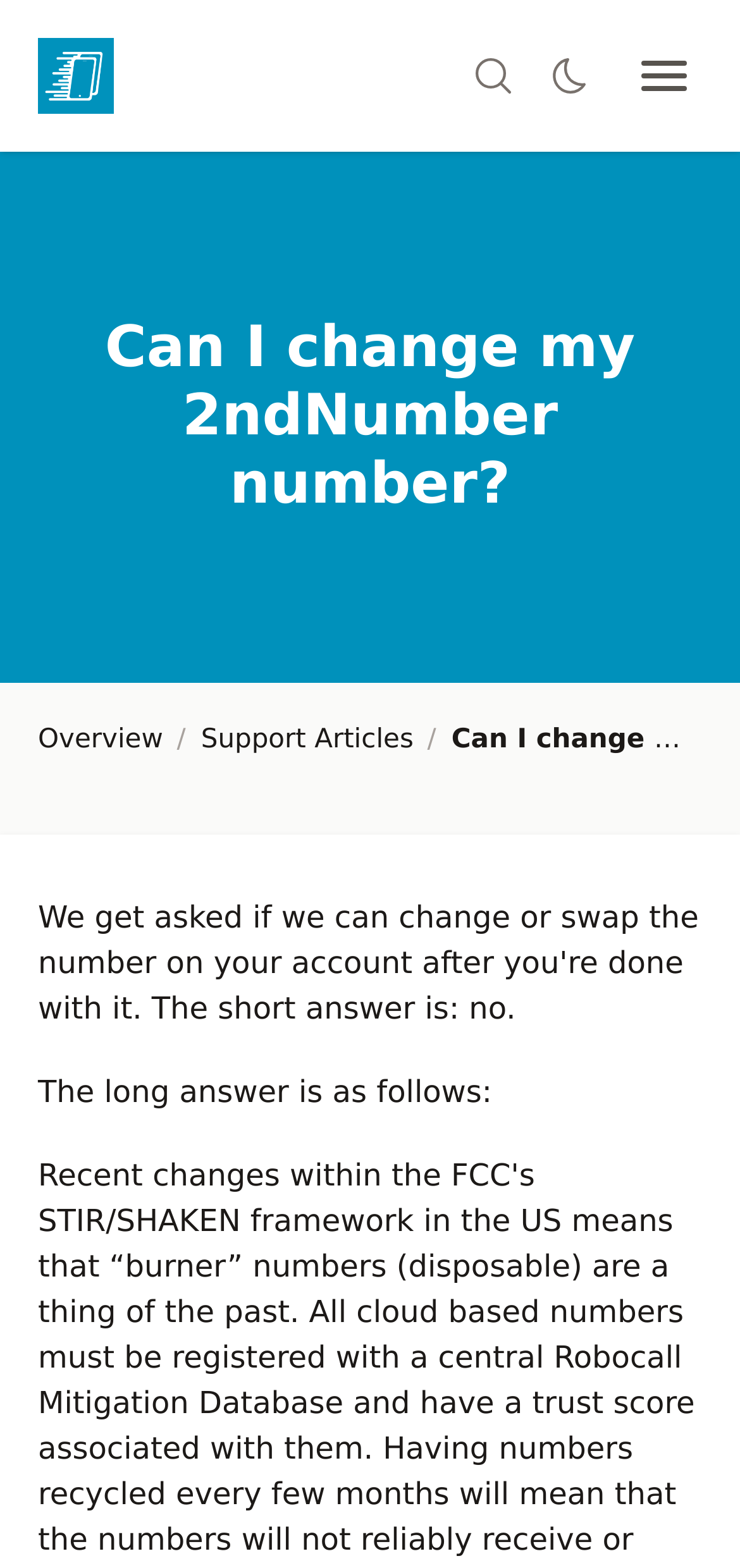How many navigation links are there?
Look at the image and respond with a single word or a short phrase.

2